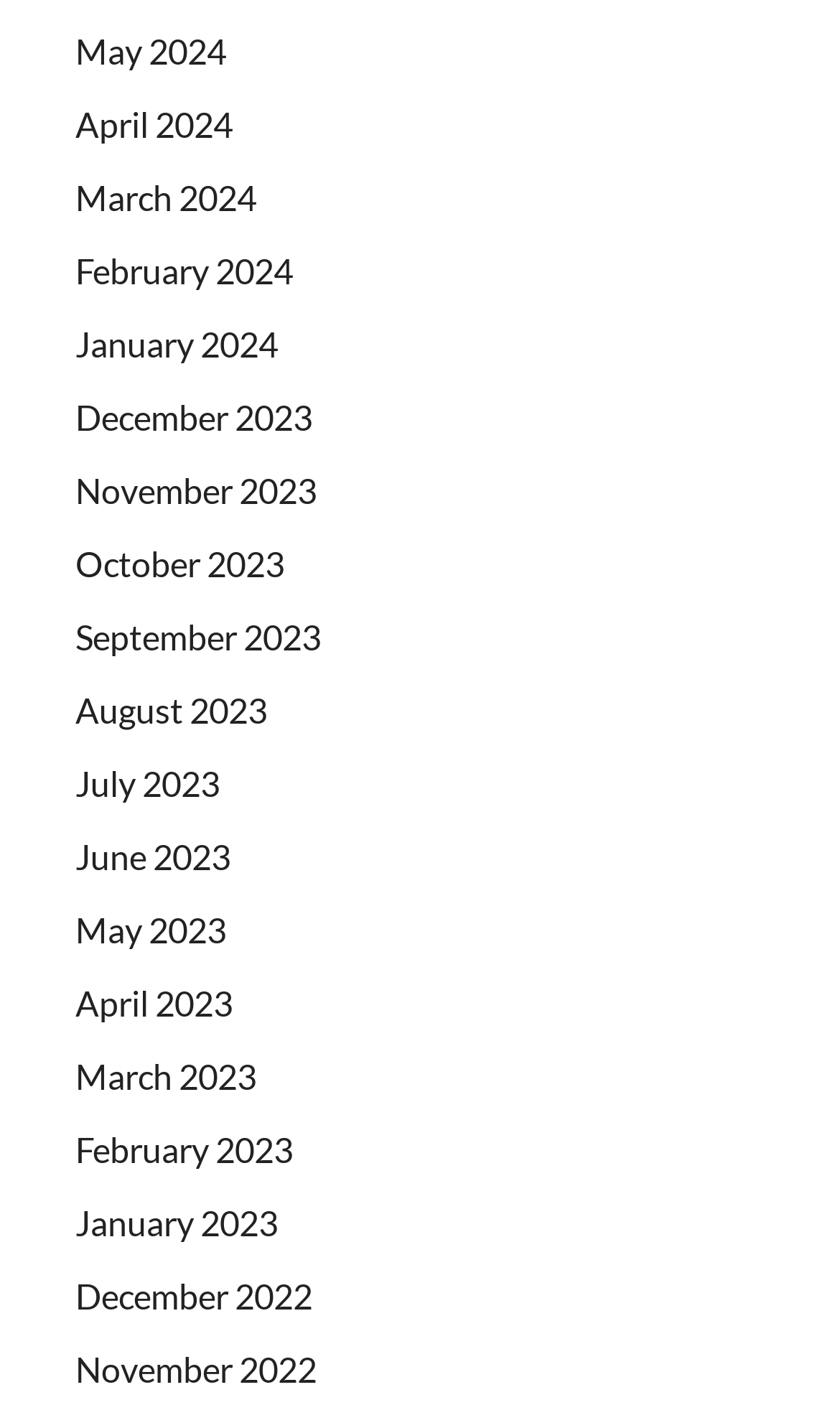What is the earliest month available?
Refer to the image and provide a concise answer in one word or phrase.

December 2022